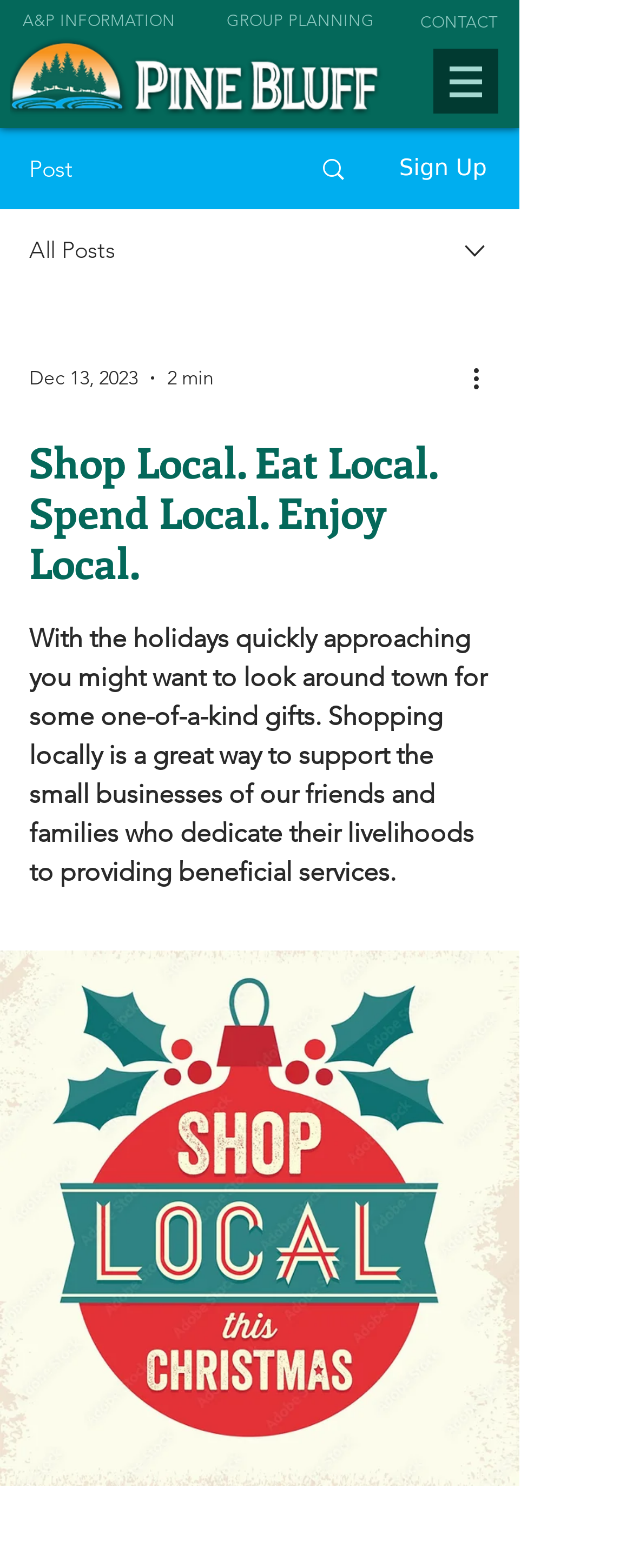What is the date mentioned on the webpage?
Based on the screenshot, give a detailed explanation to answer the question.

The date 'Dec 13, 2023' is mentioned in the combobox element located at the top of the webpage with bounding box coordinates [0.0, 0.133, 0.821, 0.185]. This date is likely related to a post or event on the webpage.